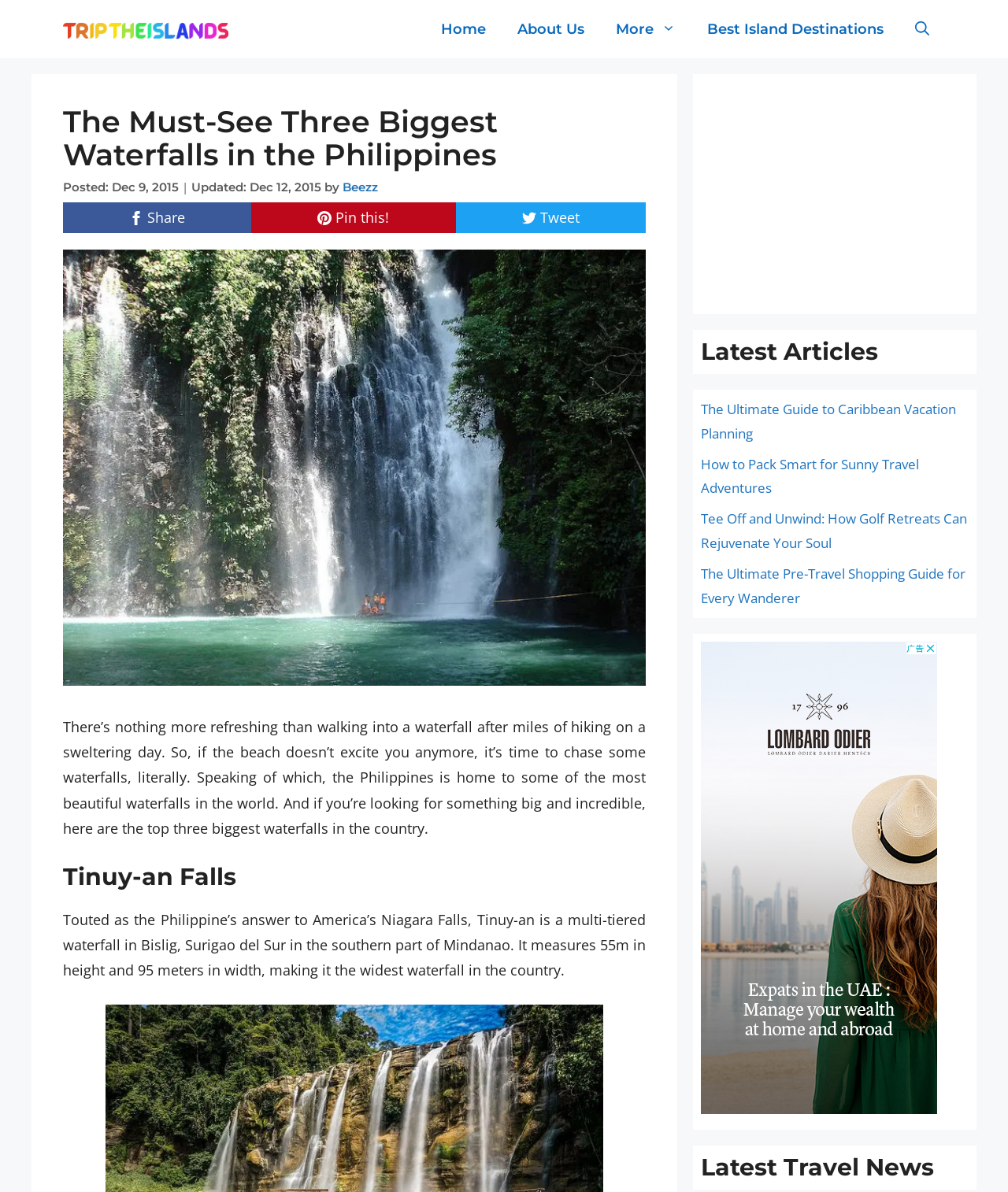What type of content is displayed in the right-hand sidebar?
Examine the image and provide an in-depth answer to the question.

I determined the answer by looking at the complementary elements in the right-hand sidebar, which contain headings such as 'Latest Articles' and 'Latest Travel News', and links to various articles.